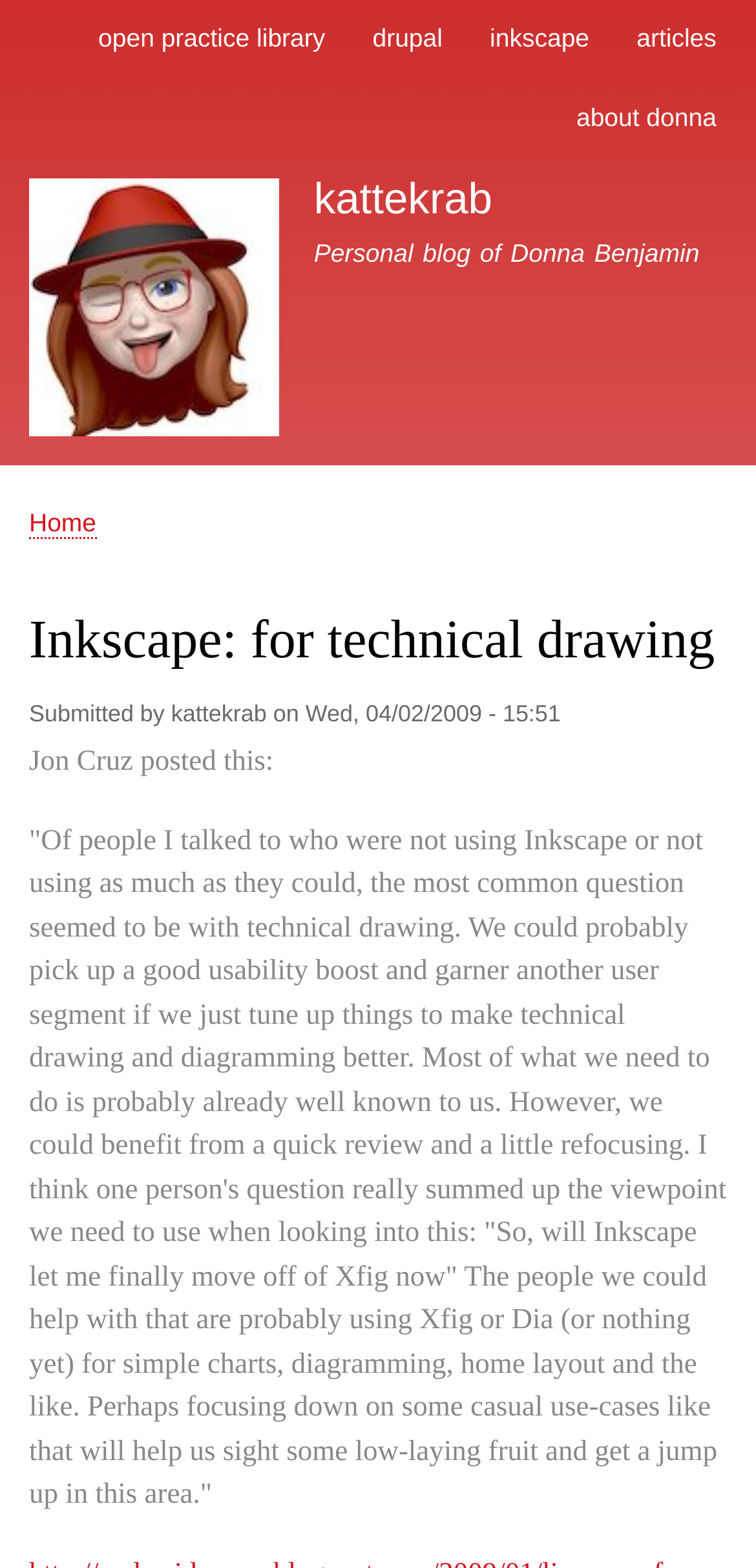Describe all the visual and textual components of the webpage comprehensively.

The webpage appears to be a blog post titled "Inkscape: for technical drawing" by kattekrab. At the top of the page, there is a link to "Skip to main content" and a navigation menu labeled "Main navigation" that spans the entire width of the page. This menu contains five links: "open practice library", "drupal", "inkscape", "articles", and "about donna".

Below the navigation menu, there is a prominent link to "Home" accompanied by an image, and another link to "kattekrab" with a description "Personal blog of Donna Benjamin" next to it. 

Further down, there is a breadcrumb navigation menu that starts with a link to "Home" and leads to the current page. The main content of the page is a blog post titled "Inkscape: for technical drawing" with a heading that spans almost the entire width of the page. The post is attributed to kattekrab and has a timestamp of "Wed, 04/02/2009 - 15:51". The content of the post is a quote from Jon Cruz discussing the potential of Inkscape for technical drawing and diagramming.